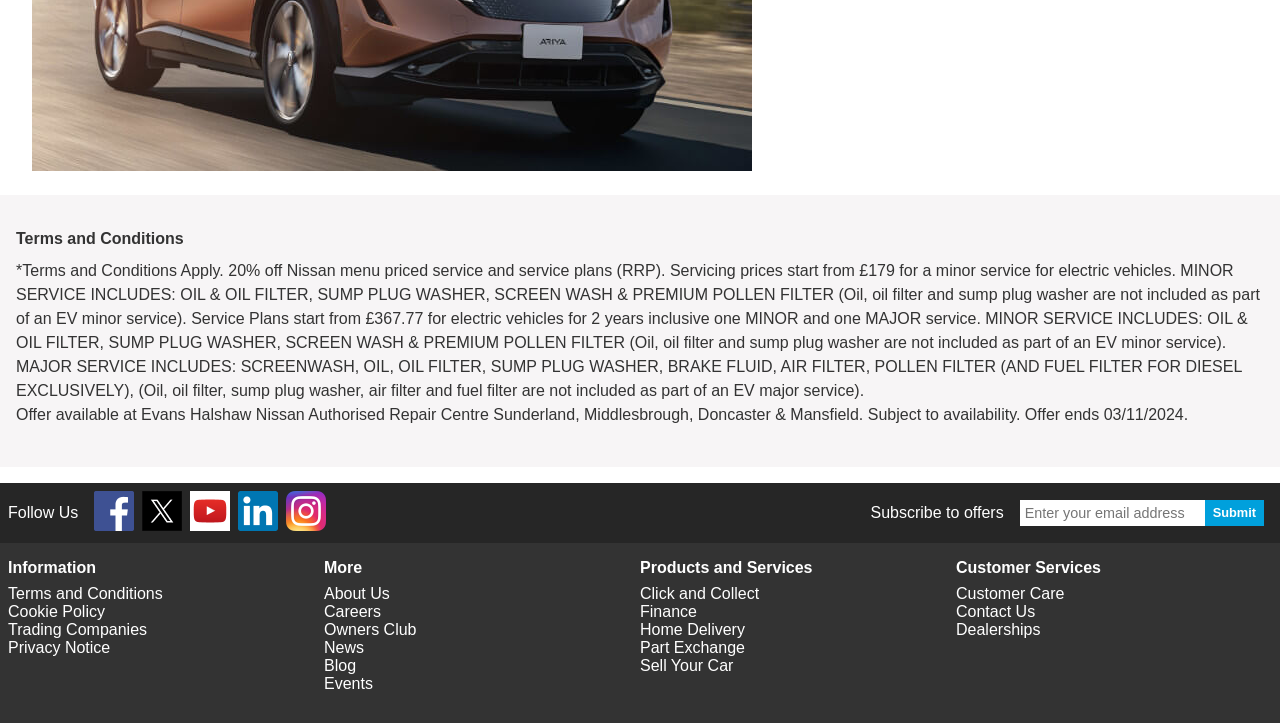Provide the bounding box coordinates of the section that needs to be clicked to accomplish the following instruction: "Contact Us."

[0.747, 0.834, 0.809, 0.857]